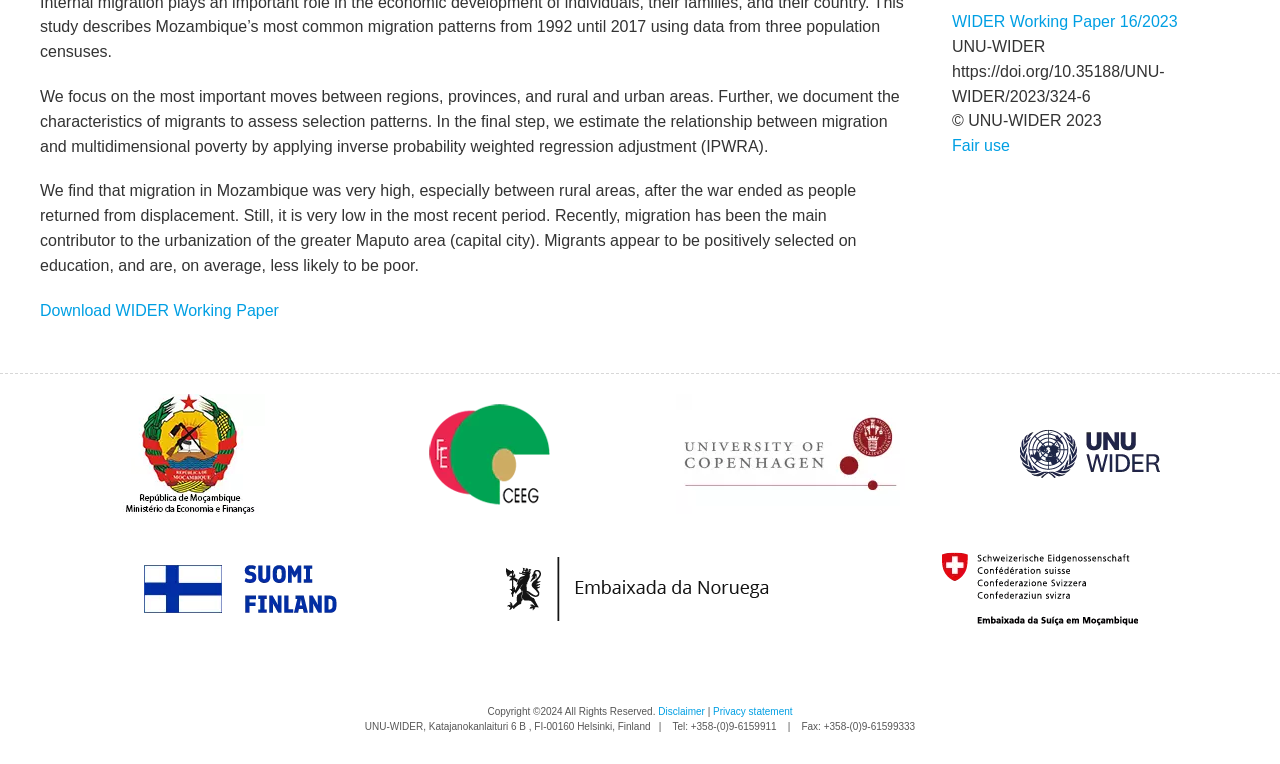Extract the bounding box coordinates of the UI element described: "Image". Provide the coordinates in the format [left, top, right, bottom] with values ranging from 0 to 1.

[0.093, 0.697, 0.282, 0.719]